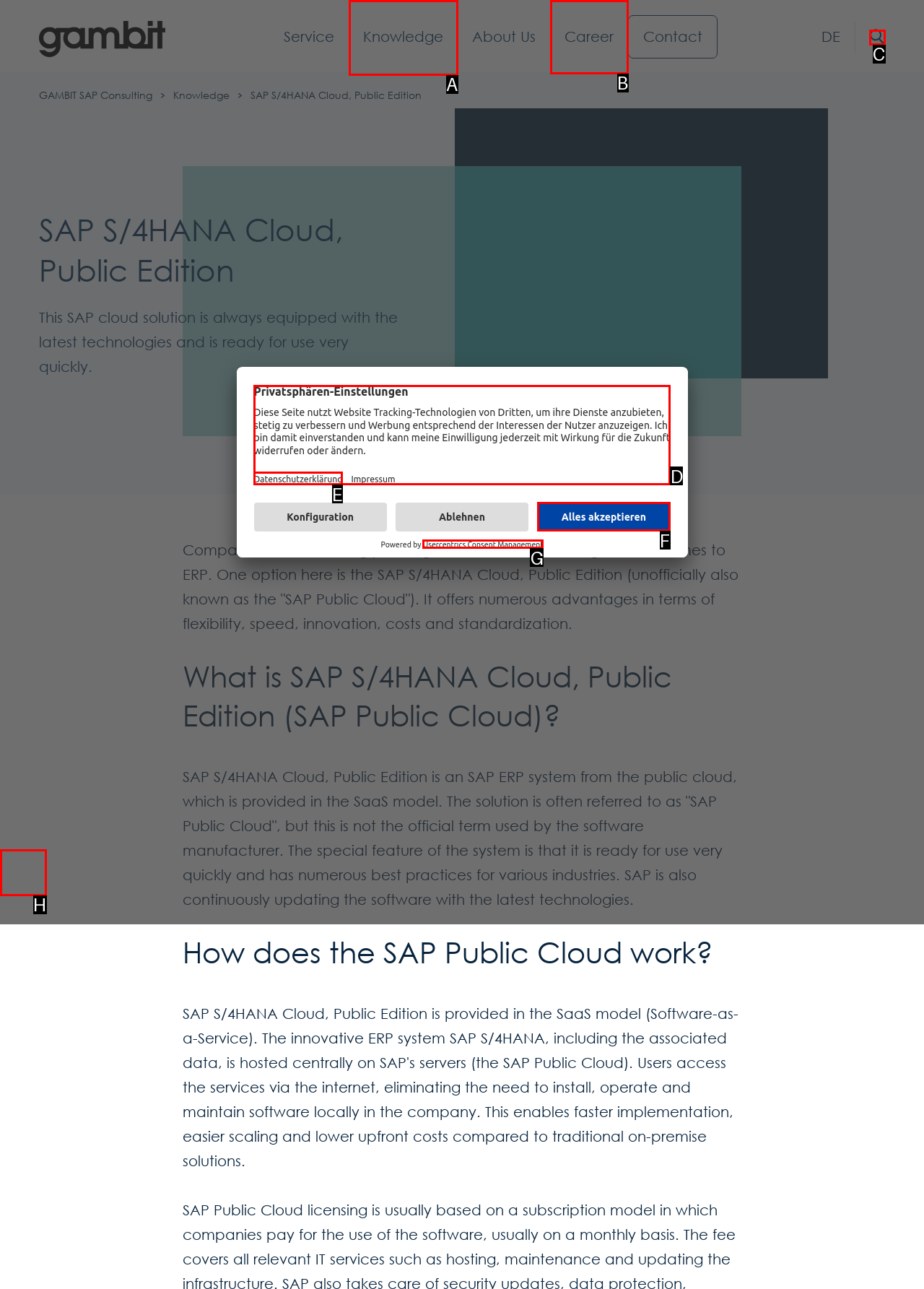From the options shown in the screenshot, tell me which lettered element I need to click to complete the task: Search something.

C